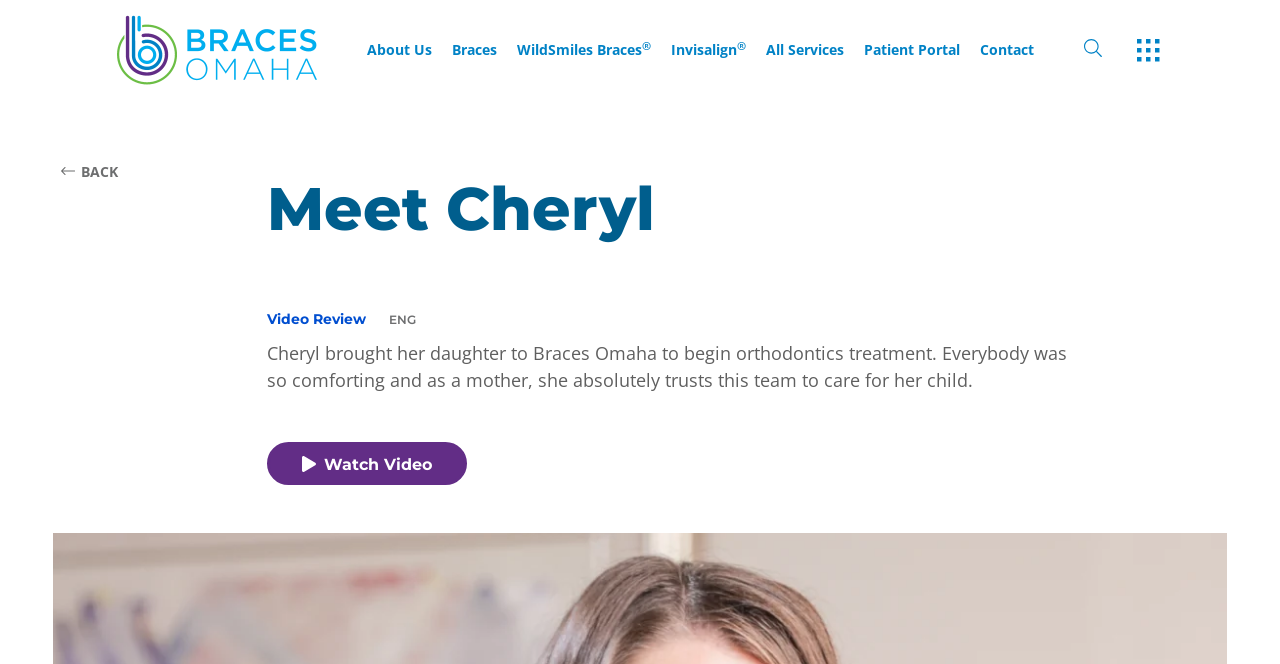Locate the bounding box of the UI element with the following description: "Patient Portal".

[0.675, 0.065, 0.75, 0.086]